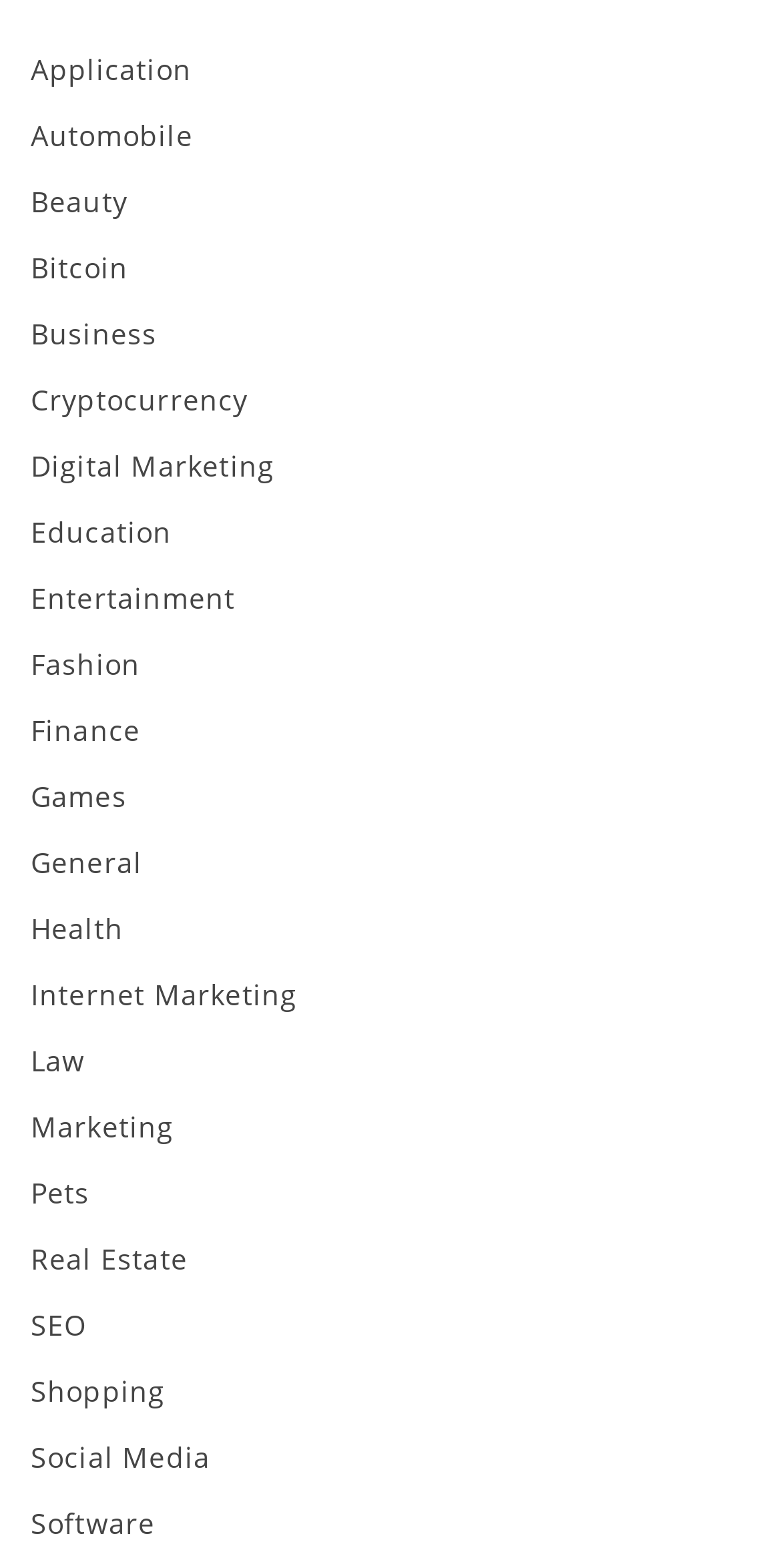Given the content of the image, can you provide a detailed answer to the question?
How many categories are available?

I counted the number of links on the webpage, and there are 24 categories available, ranging from Application to Software.